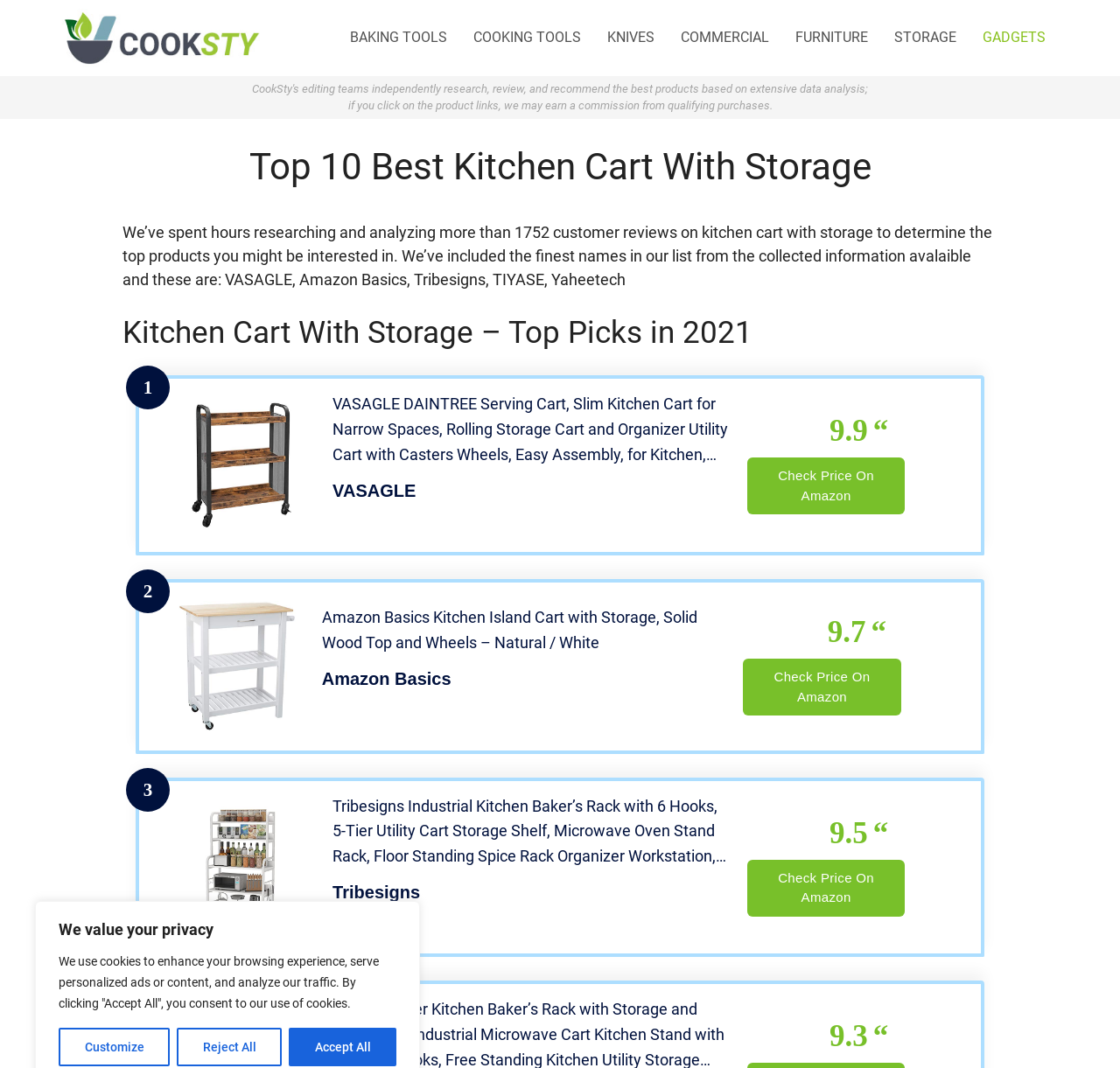Identify the bounding box coordinates for the UI element described as: "Reject All". The coordinates should be provided as four floats between 0 and 1: [left, top, right, bottom].

[0.158, 0.962, 0.252, 0.998]